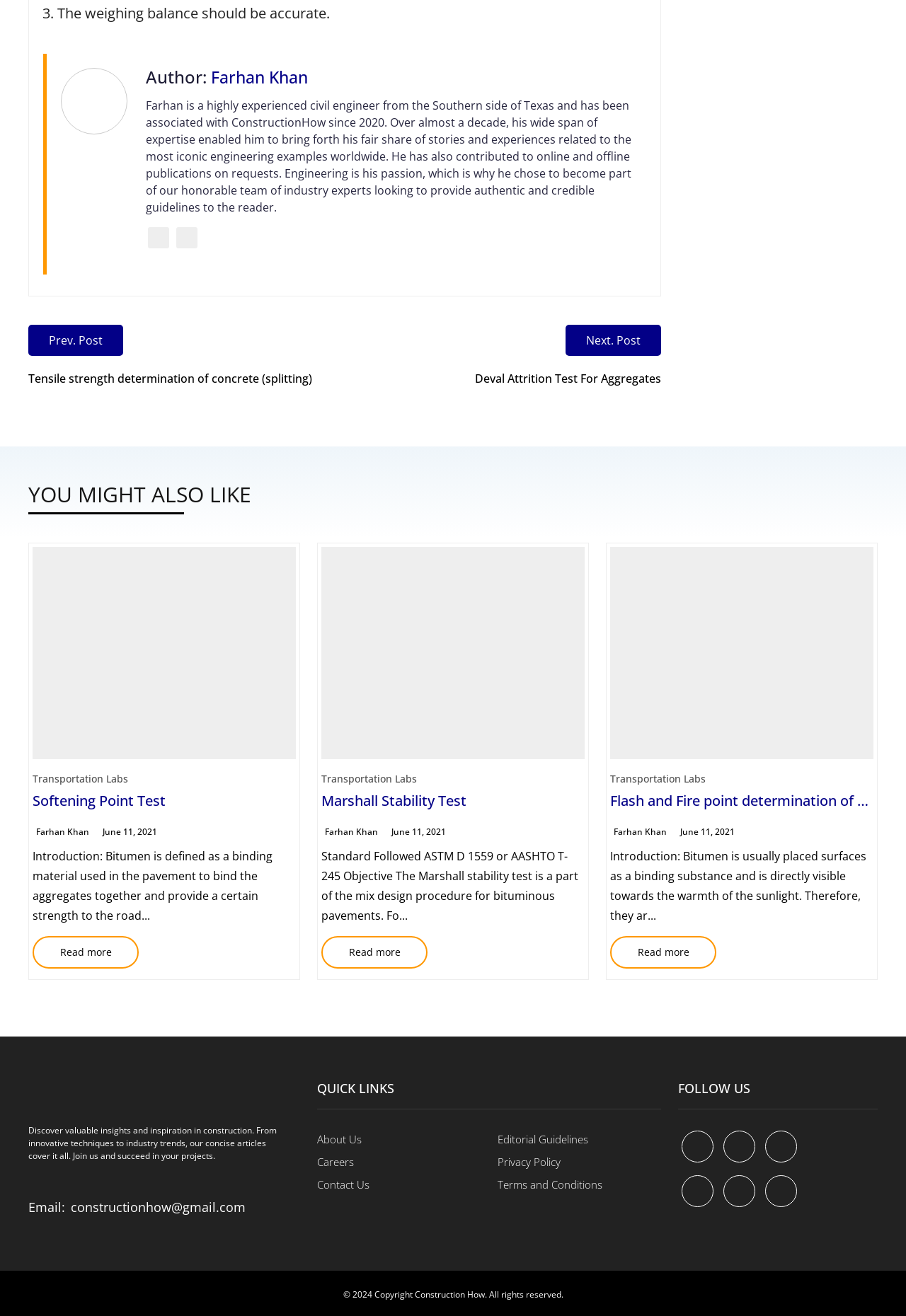Determine the bounding box coordinates of the region I should click to achieve the following instruction: "Contact Us through email". Ensure the bounding box coordinates are four float numbers between 0 and 1, i.e., [left, top, right, bottom].

[0.078, 0.911, 0.271, 0.924]